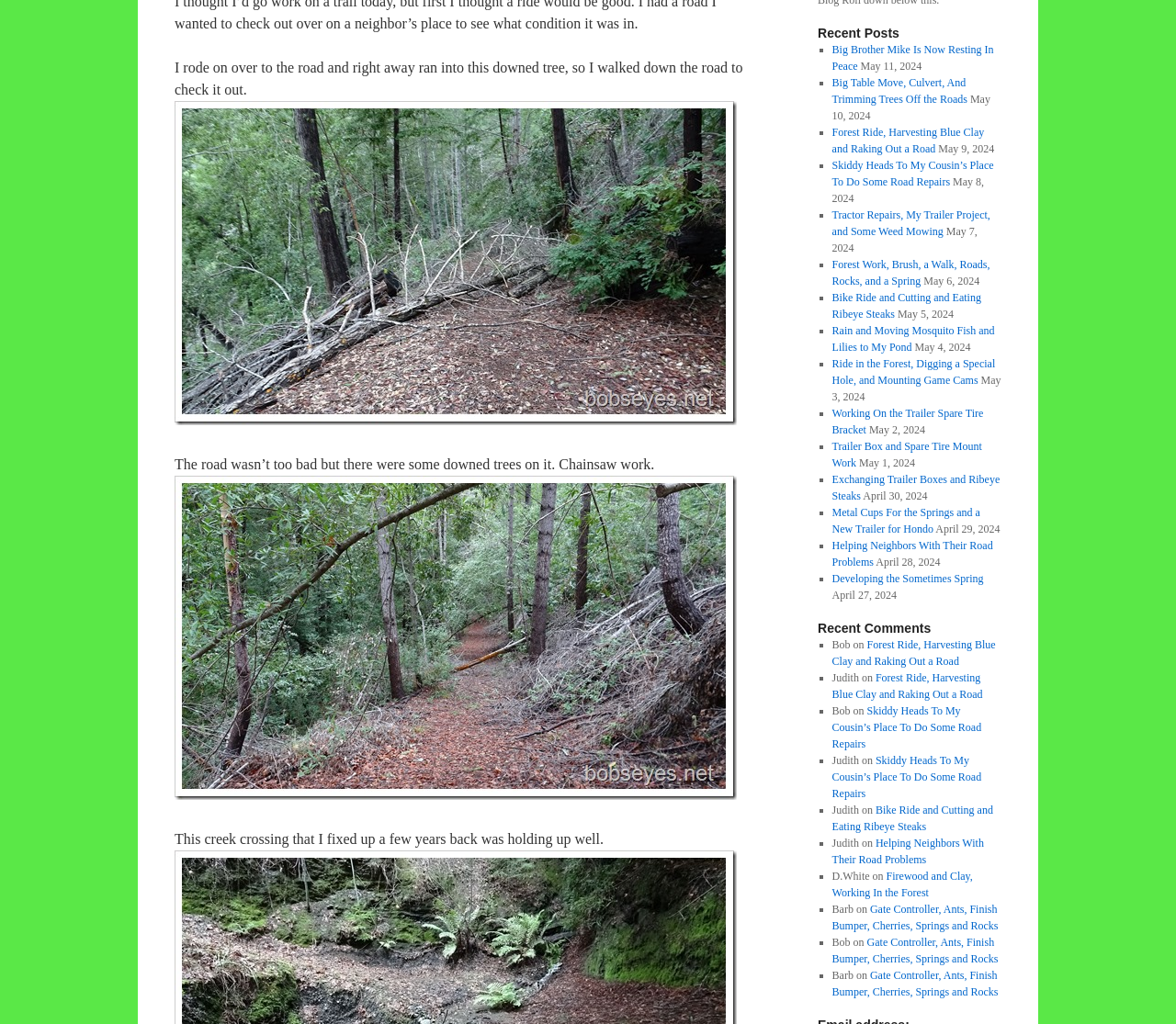How many recent posts are listed?
Use the image to give a comprehensive and detailed response to the question.

I counted the number of links under the 'Recent Posts' heading, and there are 15 links.